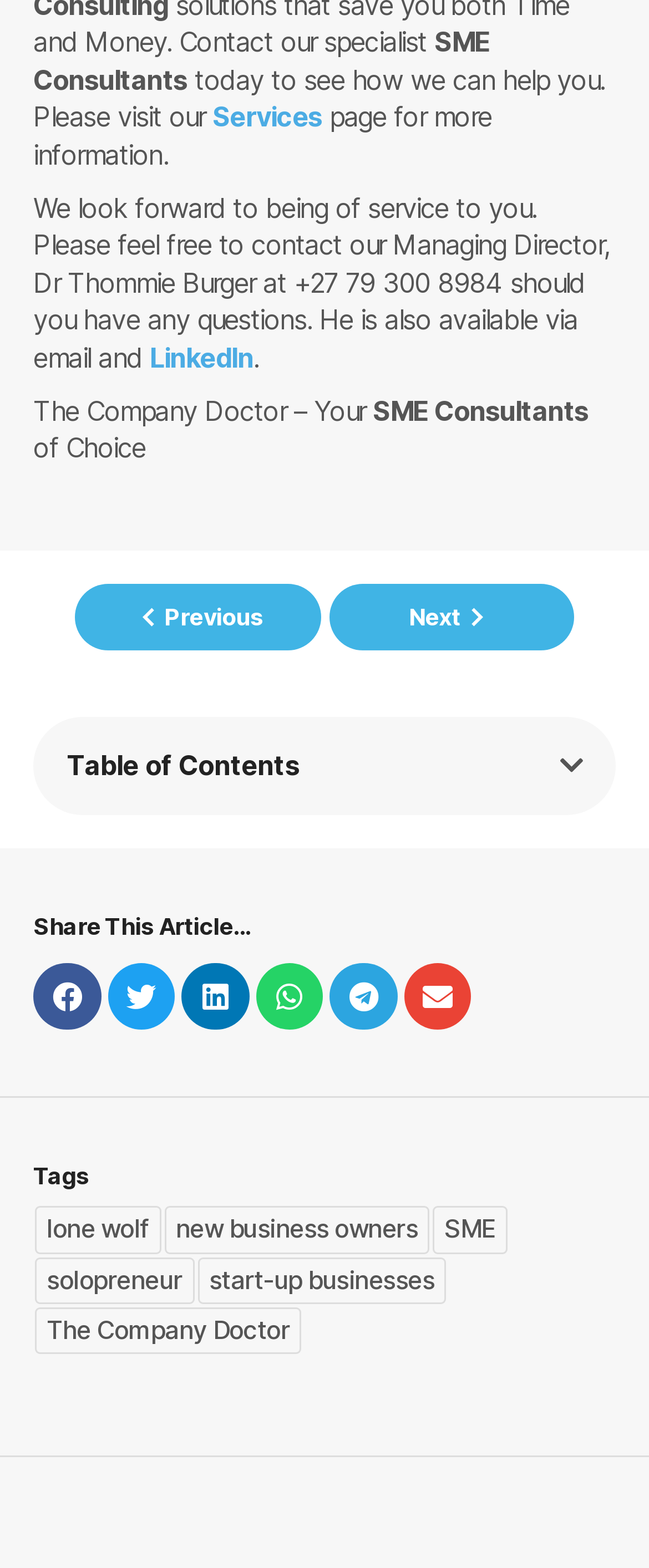Show me the bounding box coordinates of the clickable region to achieve the task as per the instruction: "Click the India CSR link".

None